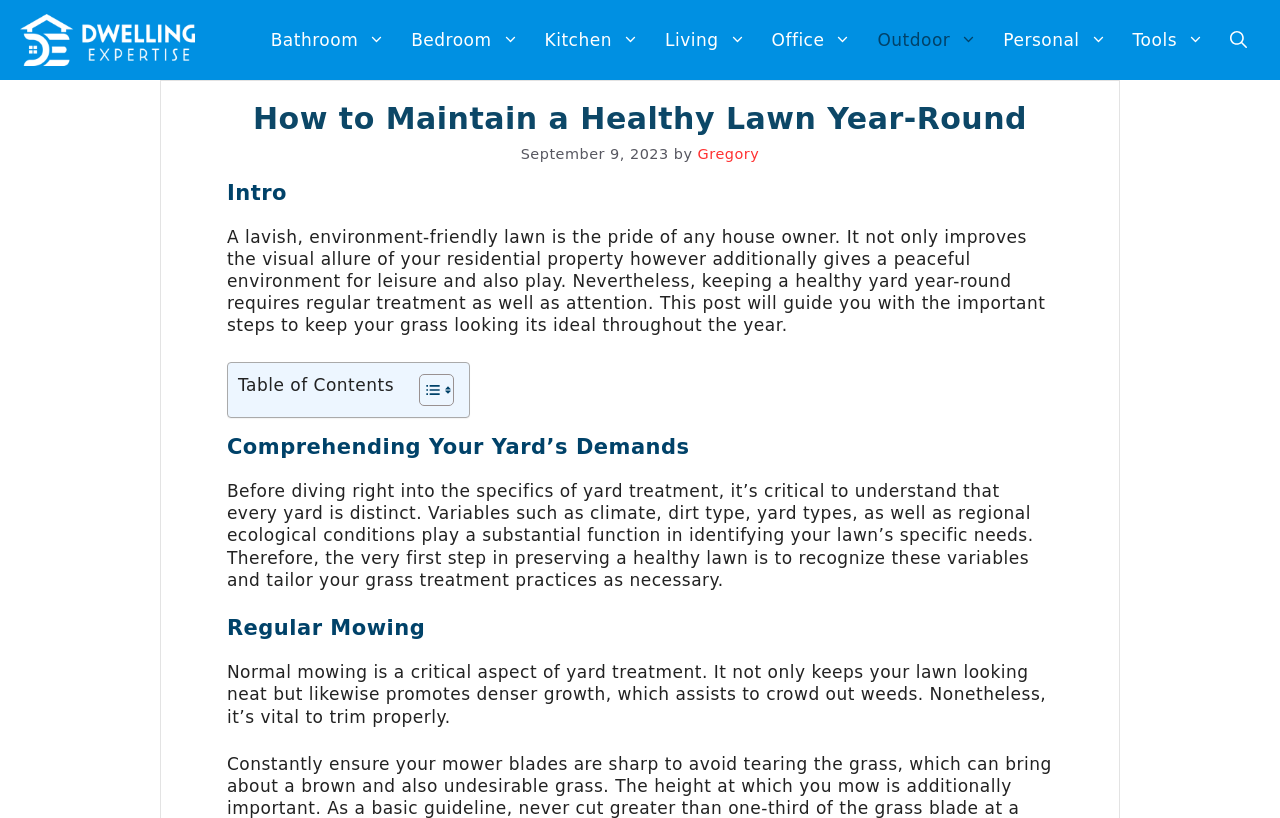Give a concise answer of one word or phrase to the question: 
What is the author of the article?

Gregory